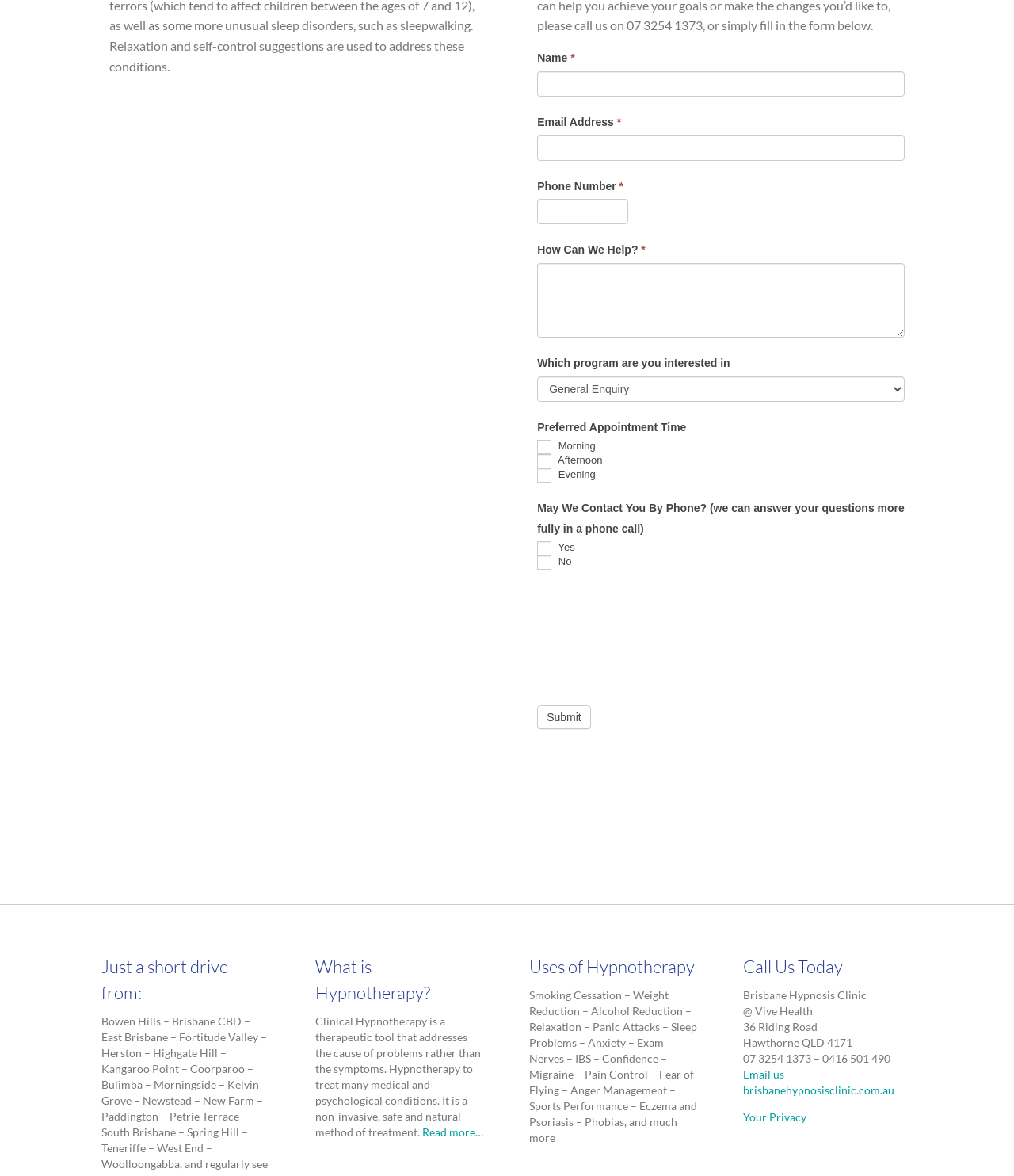Determine the bounding box coordinates for the area that needs to be clicked to fulfill this task: "Read more about what is hypnotherapy". The coordinates must be given as four float numbers between 0 and 1, i.e., [left, top, right, bottom].

[0.416, 0.957, 0.477, 0.968]